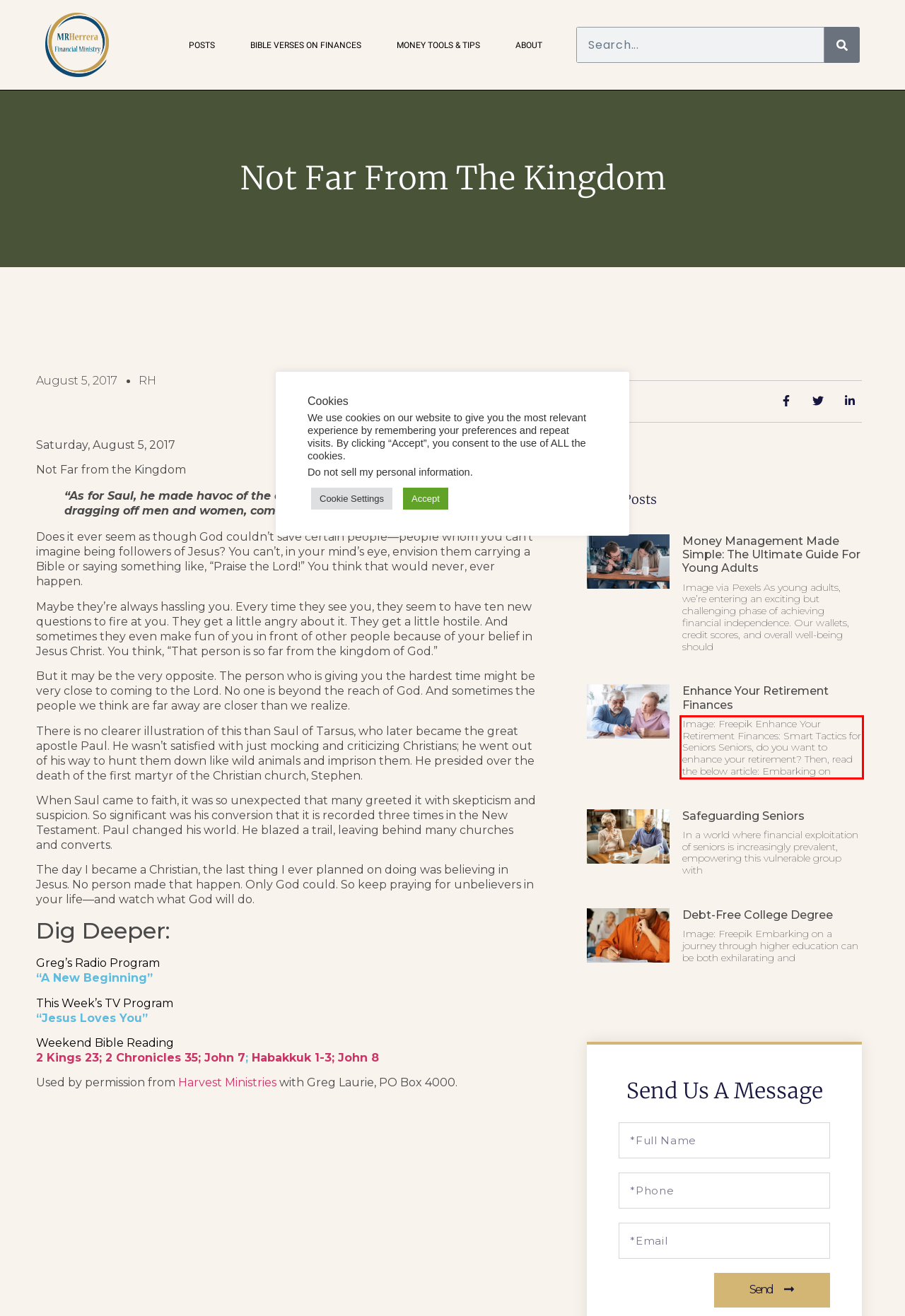The screenshot you have been given contains a UI element surrounded by a red rectangle. Use OCR to read and extract the text inside this red rectangle.

Image: Freepik Enhance Your Retirement Finances: Smart Tactics for Seniors Seniors, do you want to enhance your retirement? Then, read the below article: Embarking on